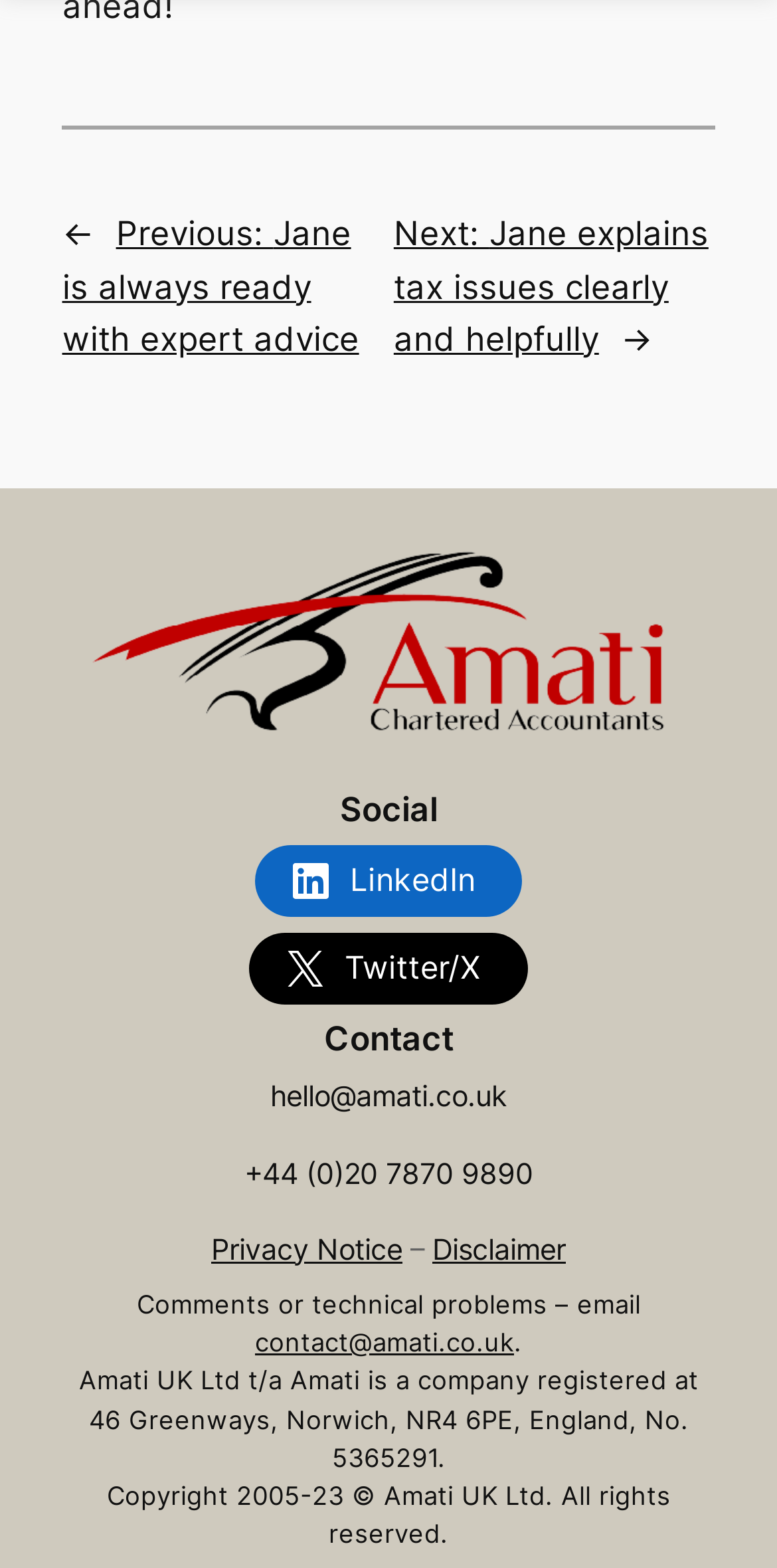Locate the bounding box coordinates of the element that needs to be clicked to carry out the instruction: "read Privacy Notice". The coordinates should be given as four float numbers ranging from 0 to 1, i.e., [left, top, right, bottom].

[0.272, 0.785, 0.518, 0.807]